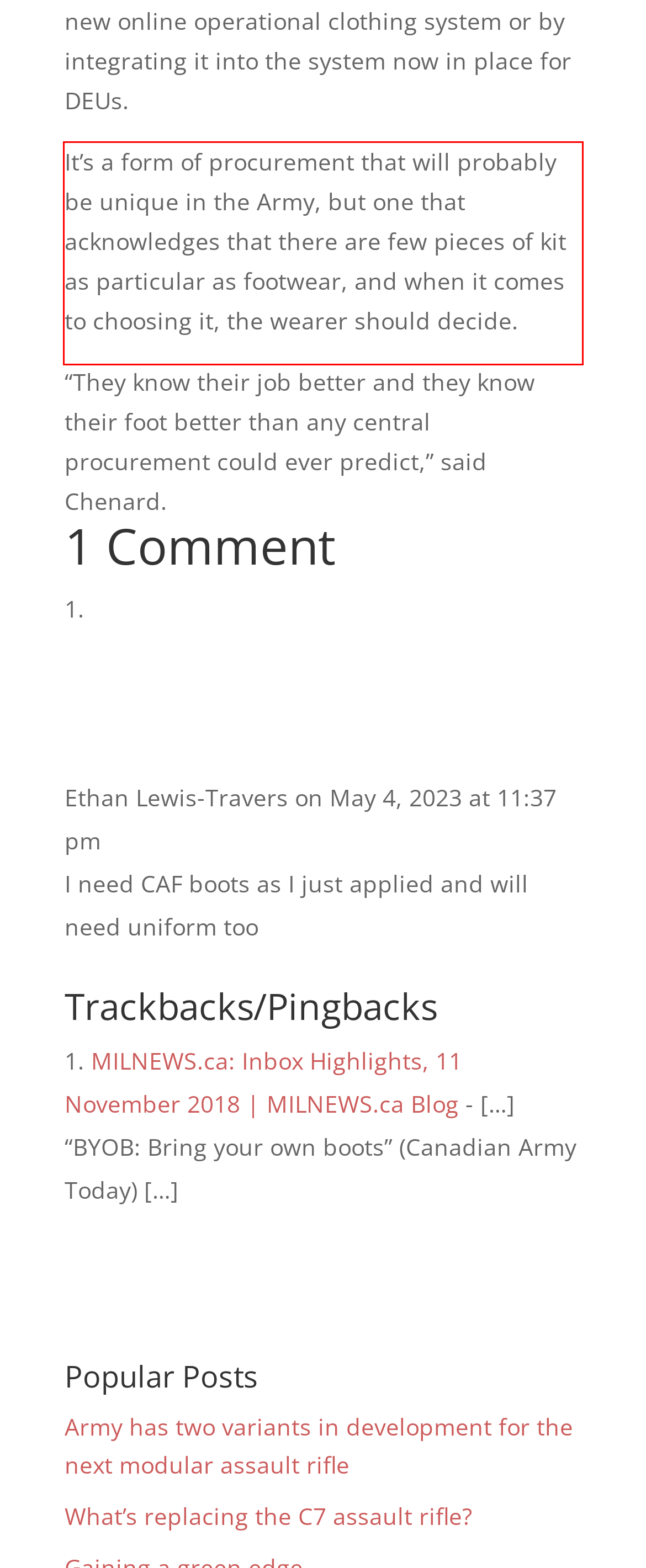Analyze the screenshot of the webpage and extract the text from the UI element that is inside the red bounding box.

It’s a form of procurement that will probably be unique in the Army, but one that acknowledges that there are few pieces of kit as particular as footwear, and when it comes to choosing it, the wearer should decide.